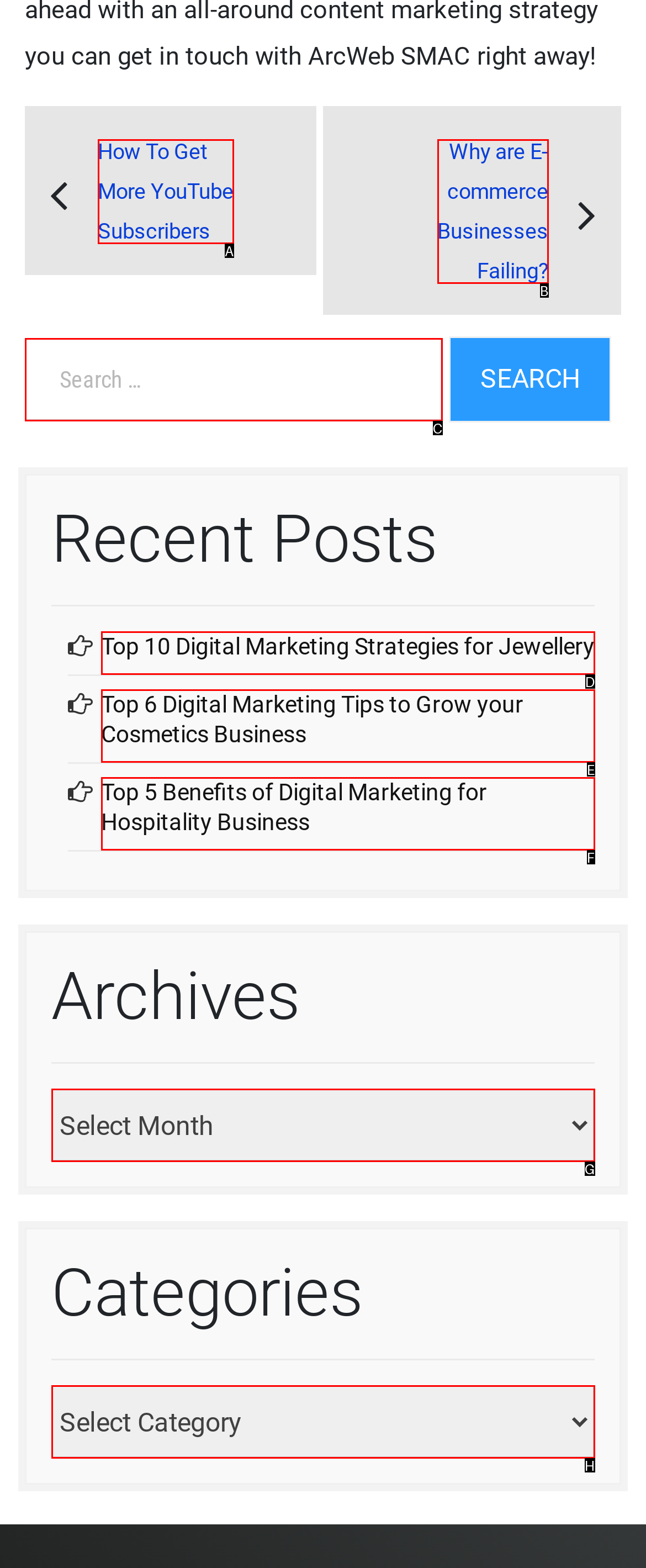Determine which HTML element corresponds to the description: Why are E-commerce Businesses Failing?. Provide the letter of the correct option.

B